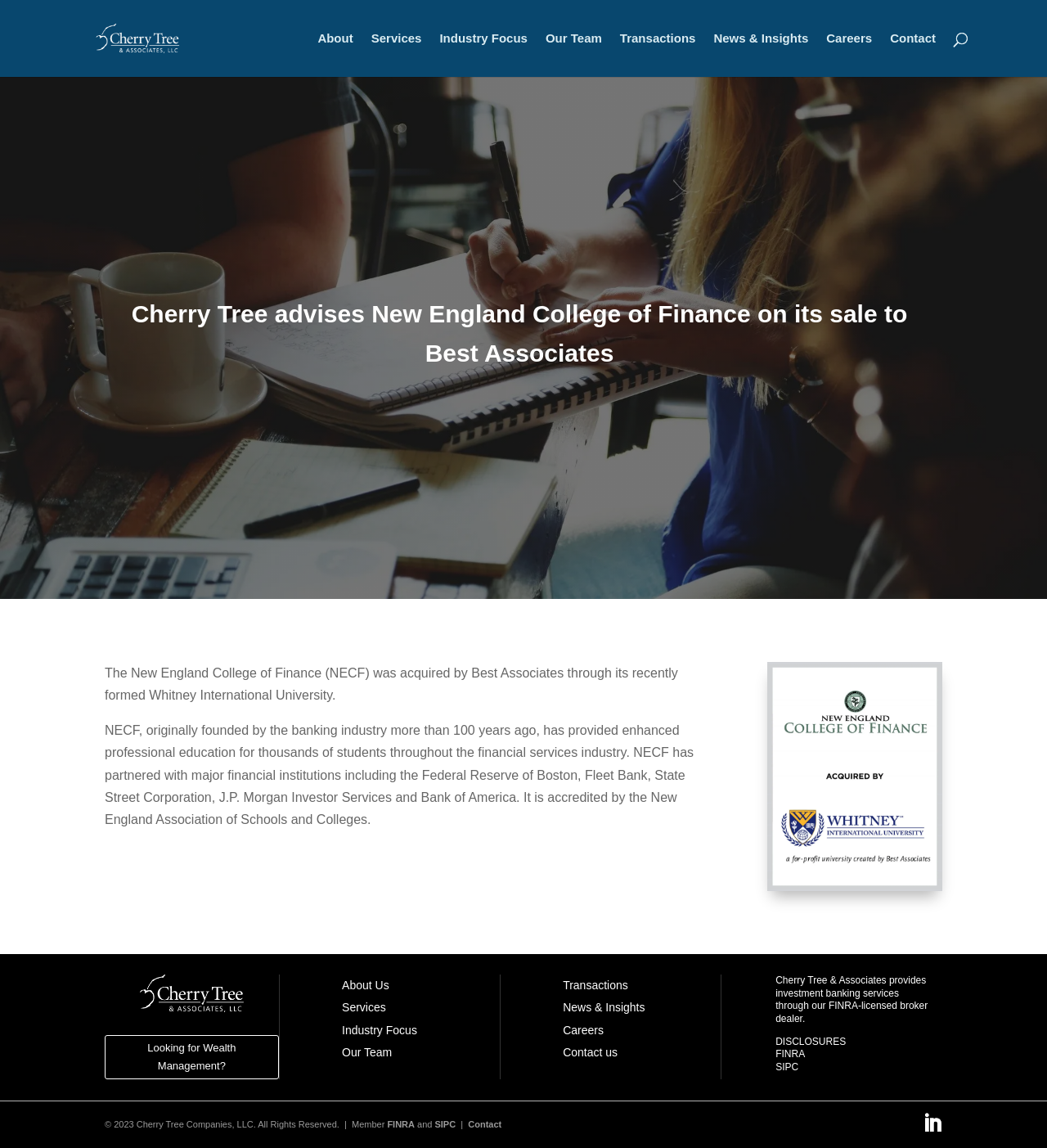Given the element description "Looking for Wealth Management?" in the screenshot, predict the bounding box coordinates of that UI element.

[0.1, 0.902, 0.266, 0.94]